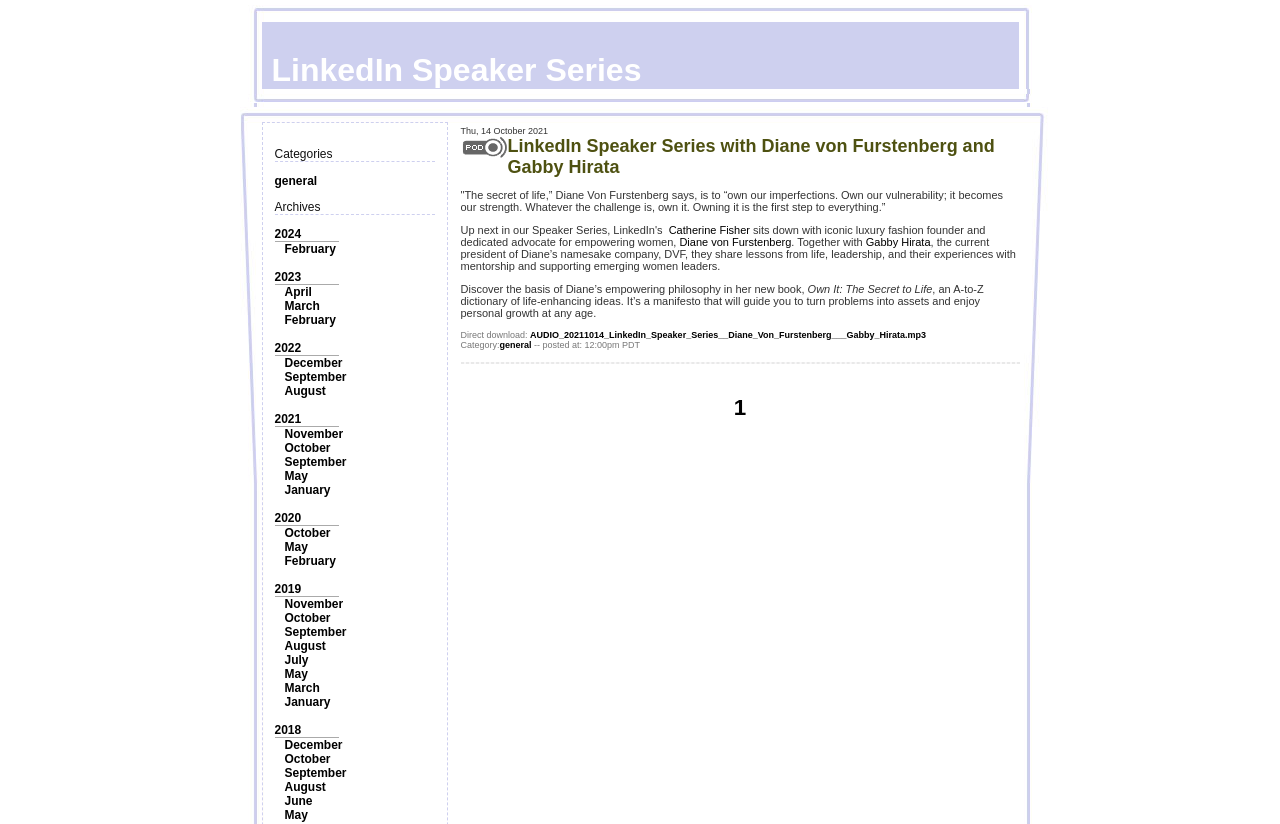Find and indicate the bounding box coordinates of the region you should select to follow the given instruction: "Download the AUDIO_20211014_LinkedIn_Speaker_Series__Diane_Von_Furstenberg___Gabby_Hirata.mp3".

[0.414, 0.4, 0.723, 0.413]